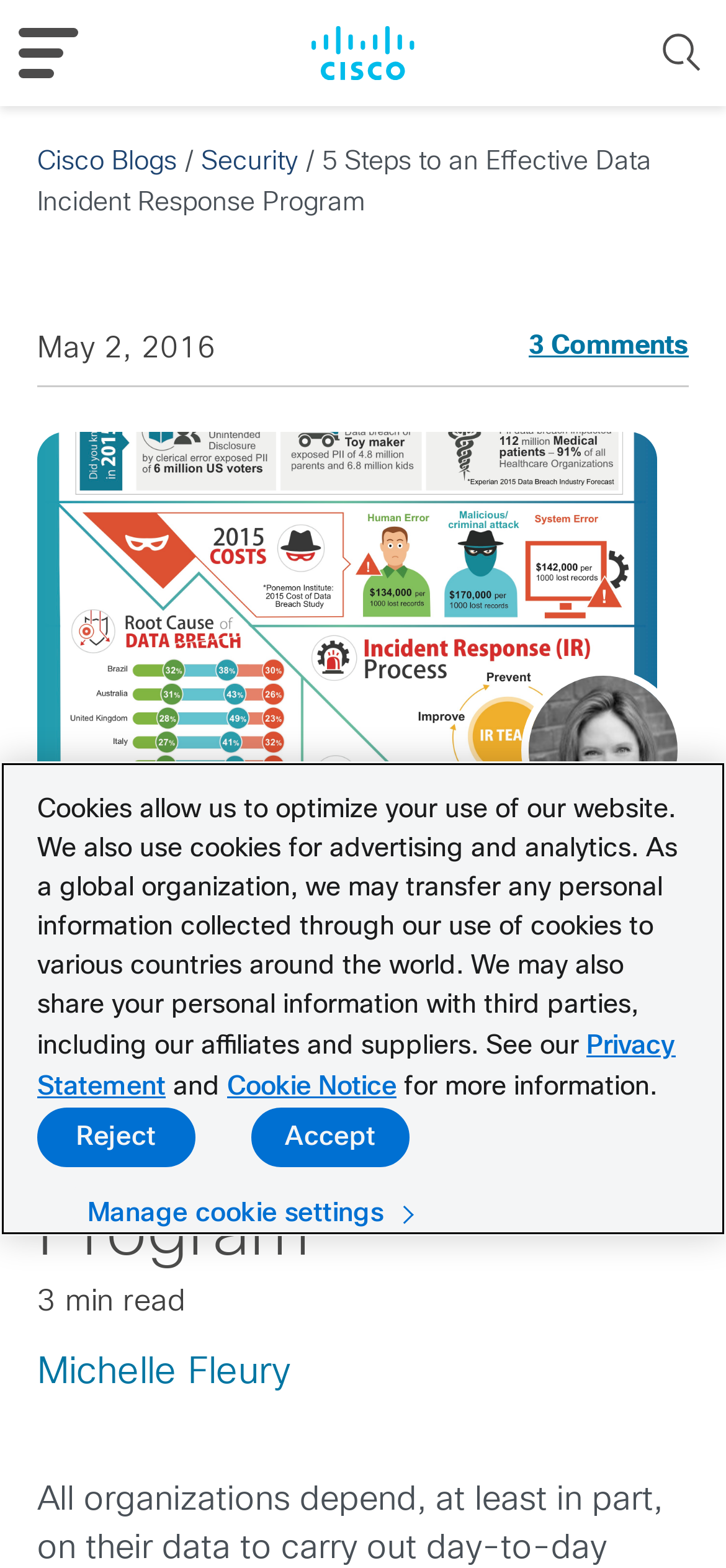Can you find the bounding box coordinates for the element to click on to achieve the instruction: "Read the Security article"?

[0.277, 0.096, 0.41, 0.112]